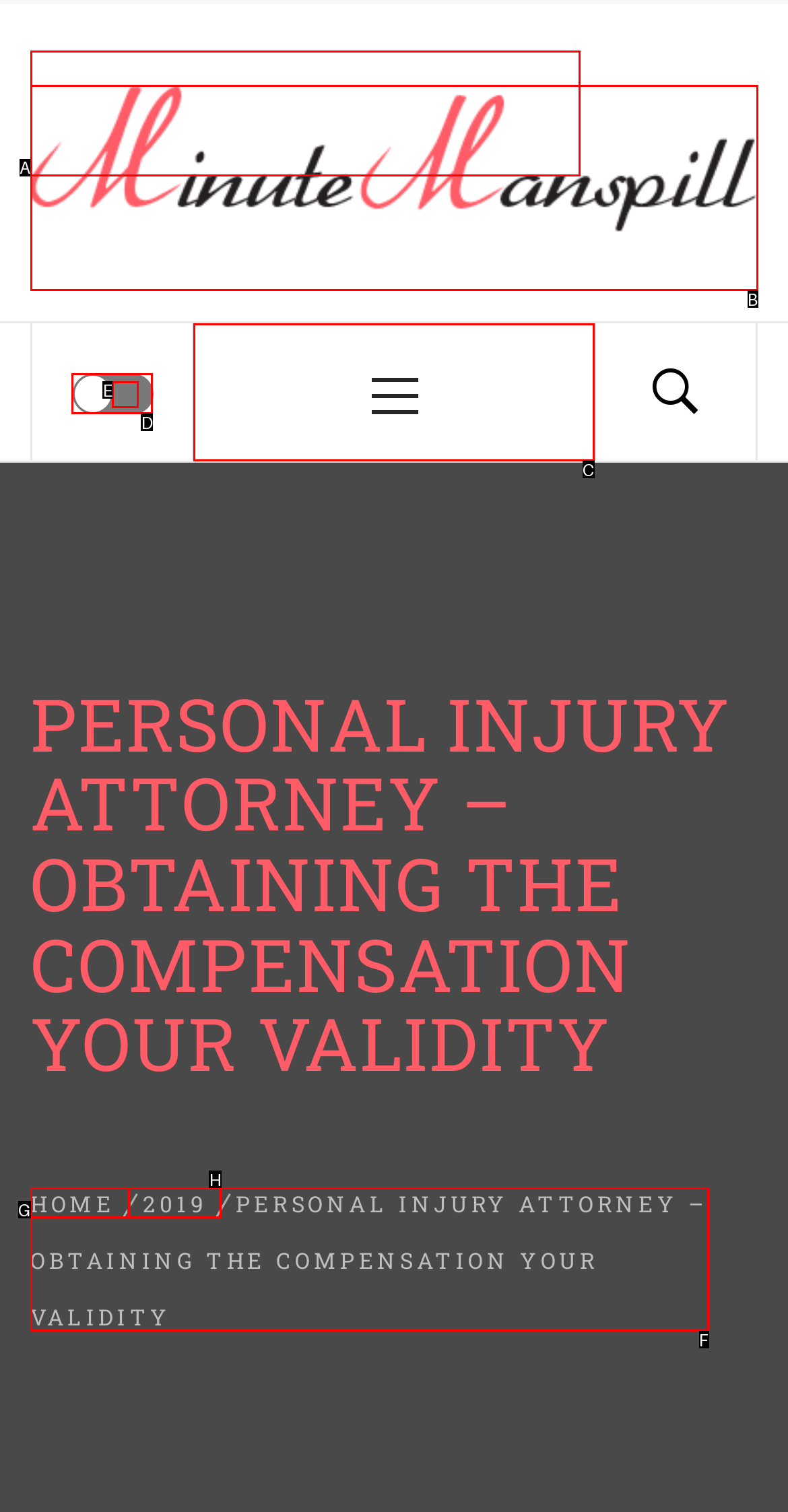For the given instruction: View Primary Menu, determine which boxed UI element should be clicked. Answer with the letter of the corresponding option directly.

C